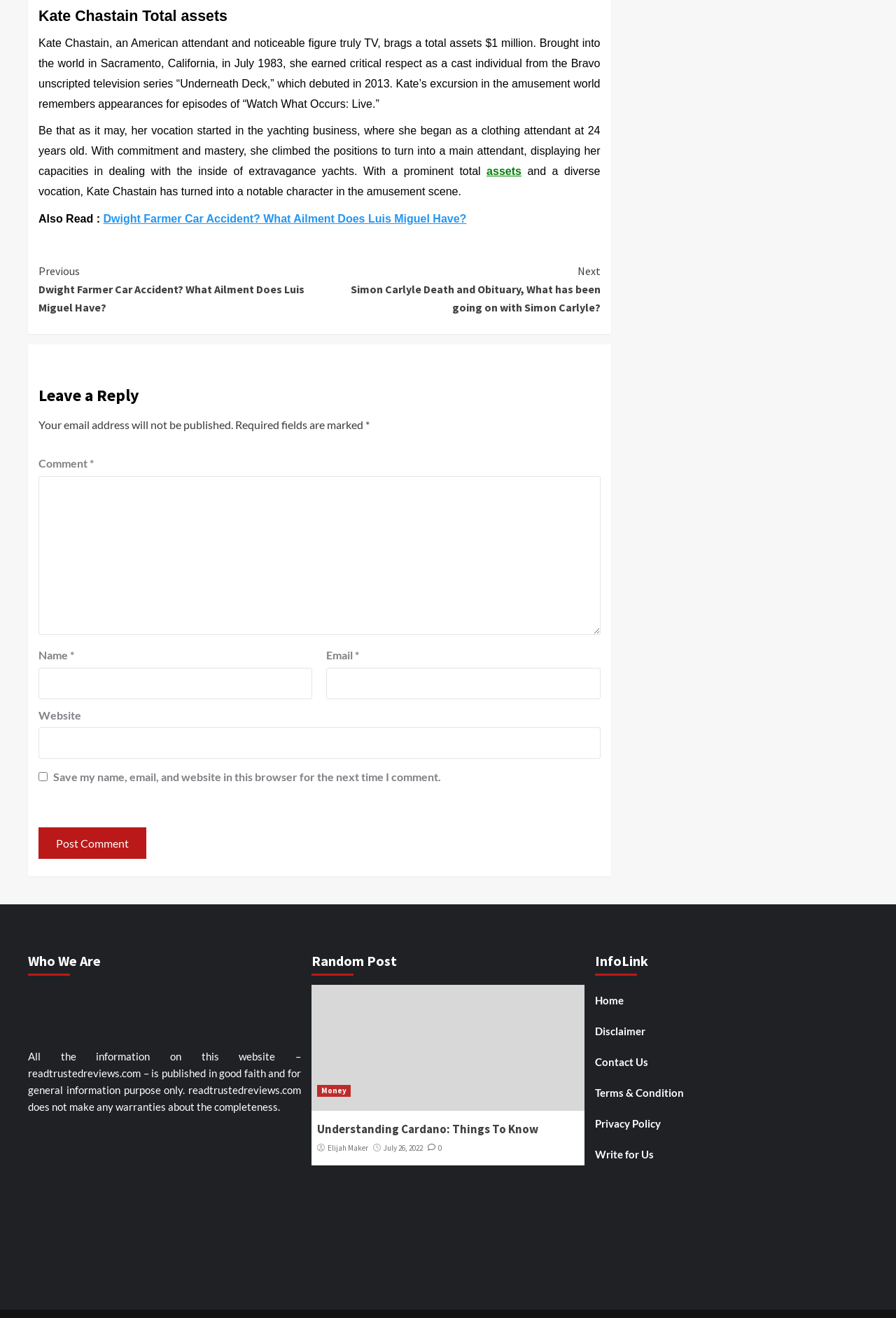From the webpage screenshot, predict the bounding box coordinates (top-left x, top-left y, bottom-right x, bottom-right y) for the UI element described here: parent_node: Email * aria-describedby="email-notes" name="email"

[0.364, 0.507, 0.67, 0.53]